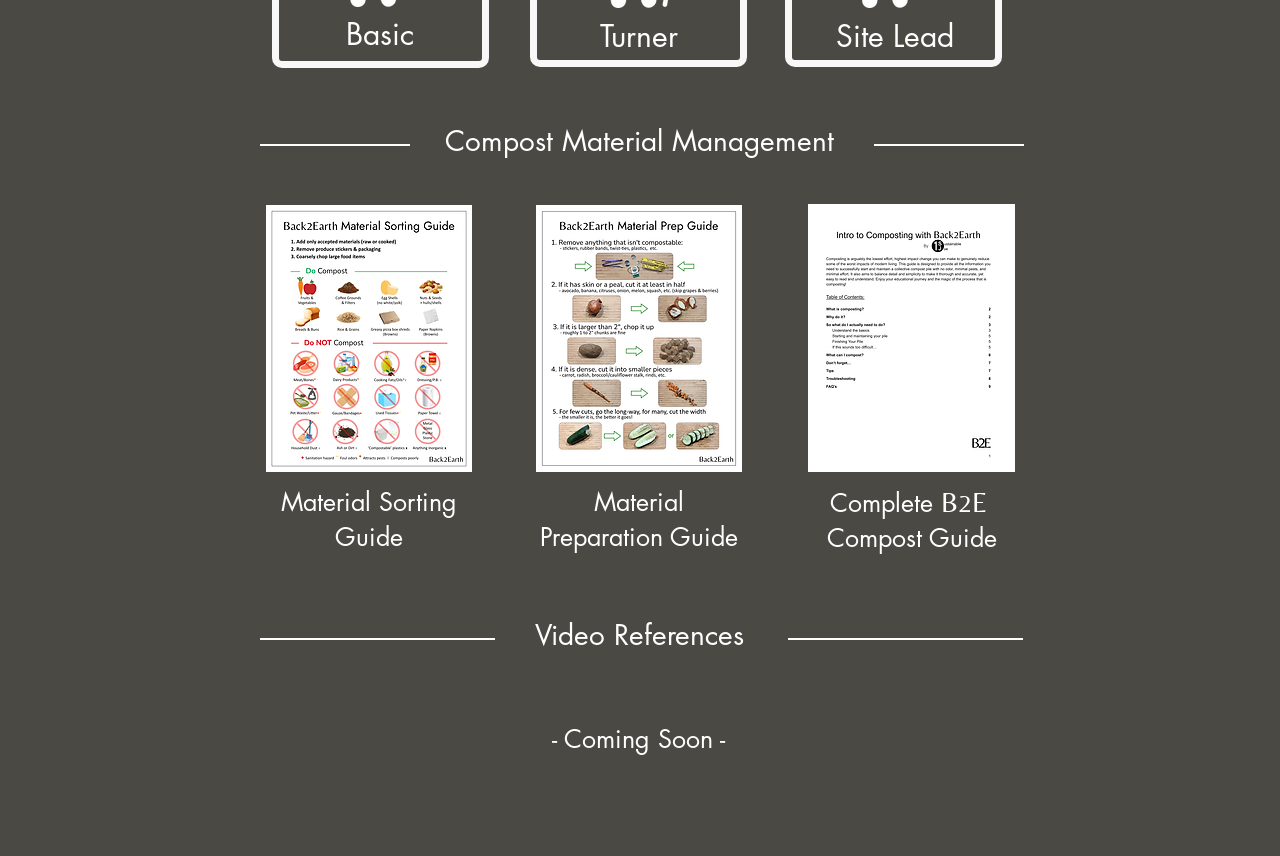Using the provided element description: "title="B2E Guide- Intro to Composting.pdf"", identify the bounding box coordinates. The coordinates should be four floats between 0 and 1 in the order [left, top, right, bottom].

[0.627, 0.226, 0.797, 0.571]